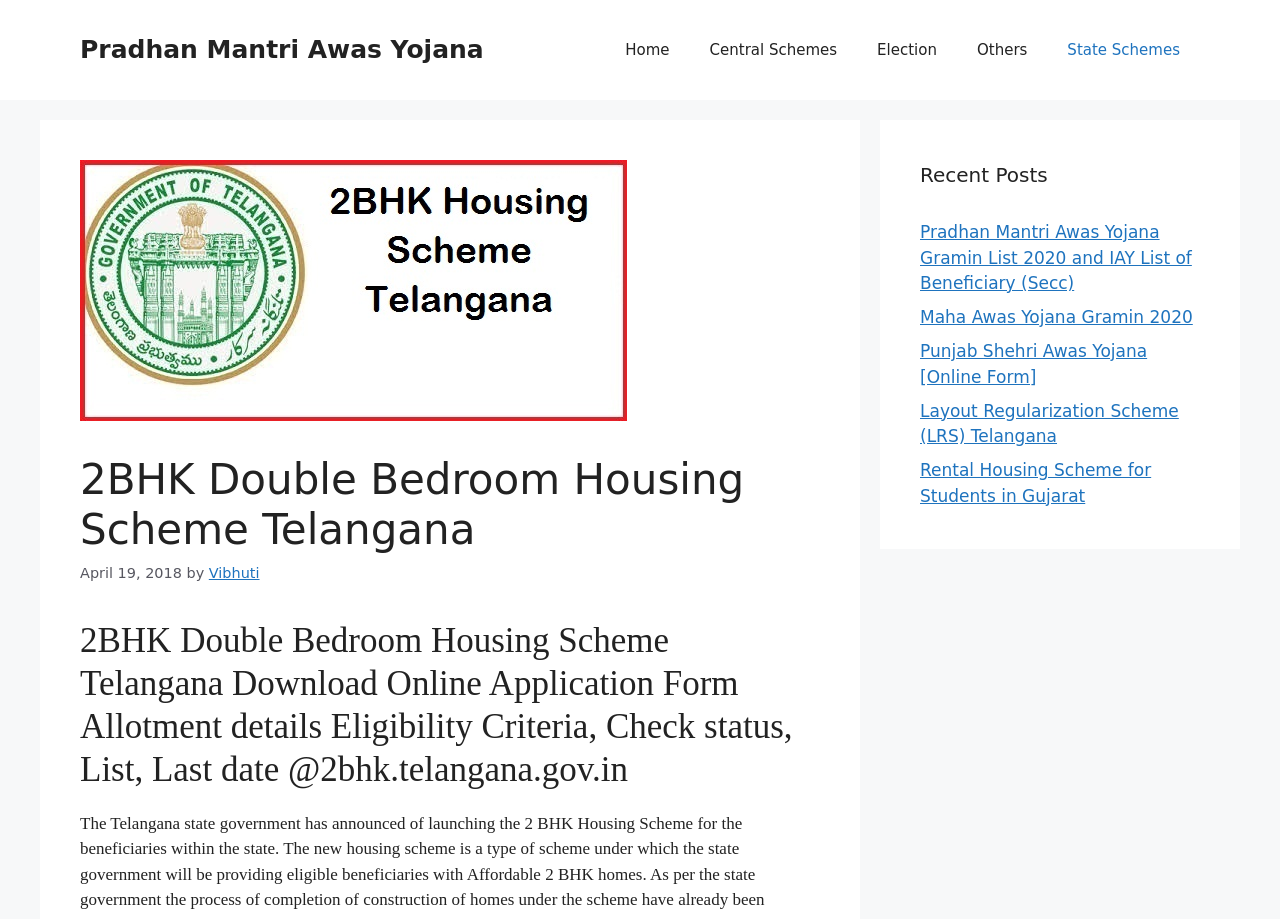Based on the element description "Pradhan Mantri Awas Yojana", predict the bounding box coordinates of the UI element.

[0.062, 0.038, 0.378, 0.07]